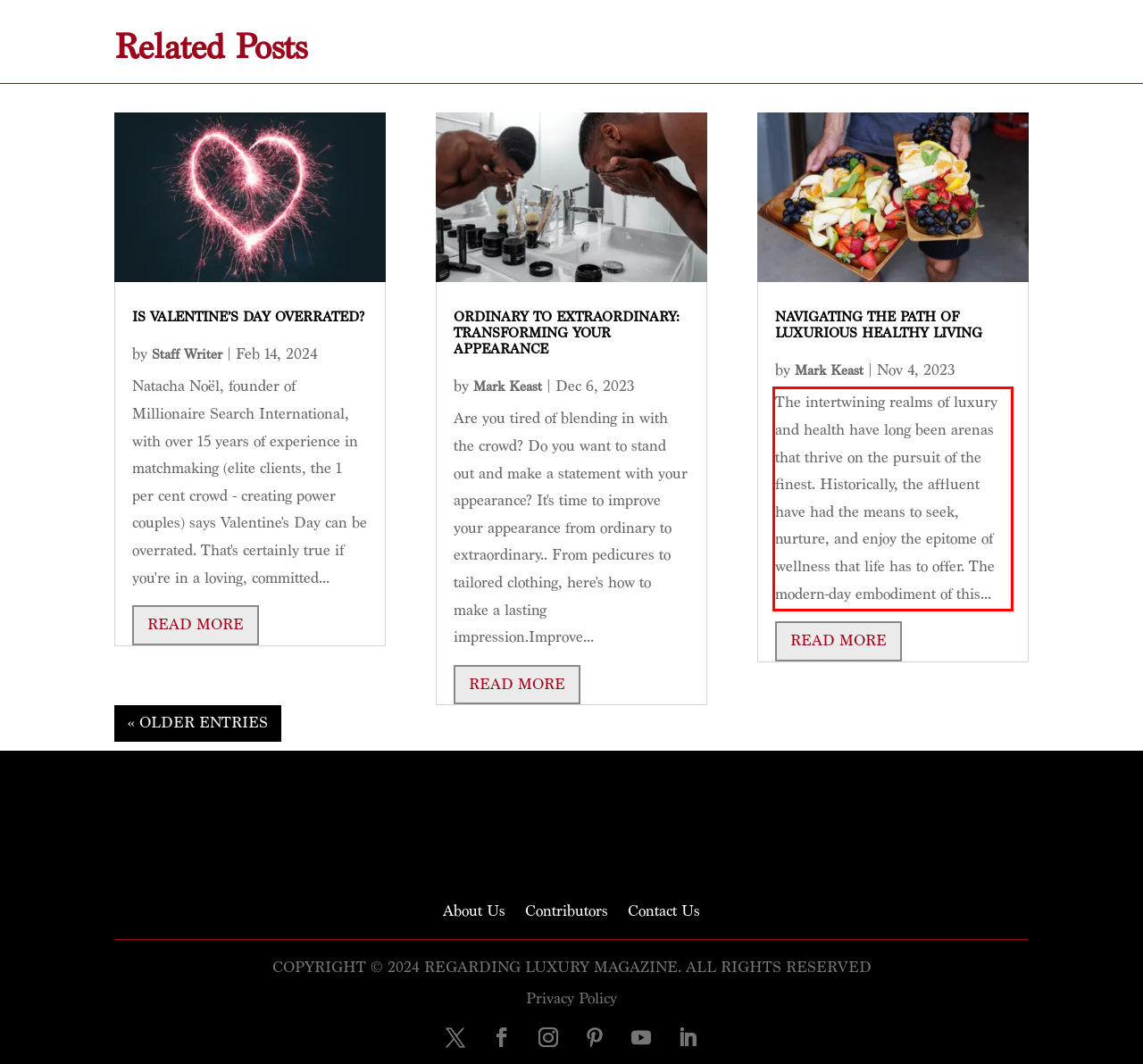Locate the red bounding box in the provided webpage screenshot and use OCR to determine the text content inside it.

The intertwining realms of luxury and health have long been arenas that thrive on the pursuit of the finest. Historically, the affluent have had the means to seek, nurture, and enjoy the epitome of wellness that life has to offer. The modern-day embodiment of this...